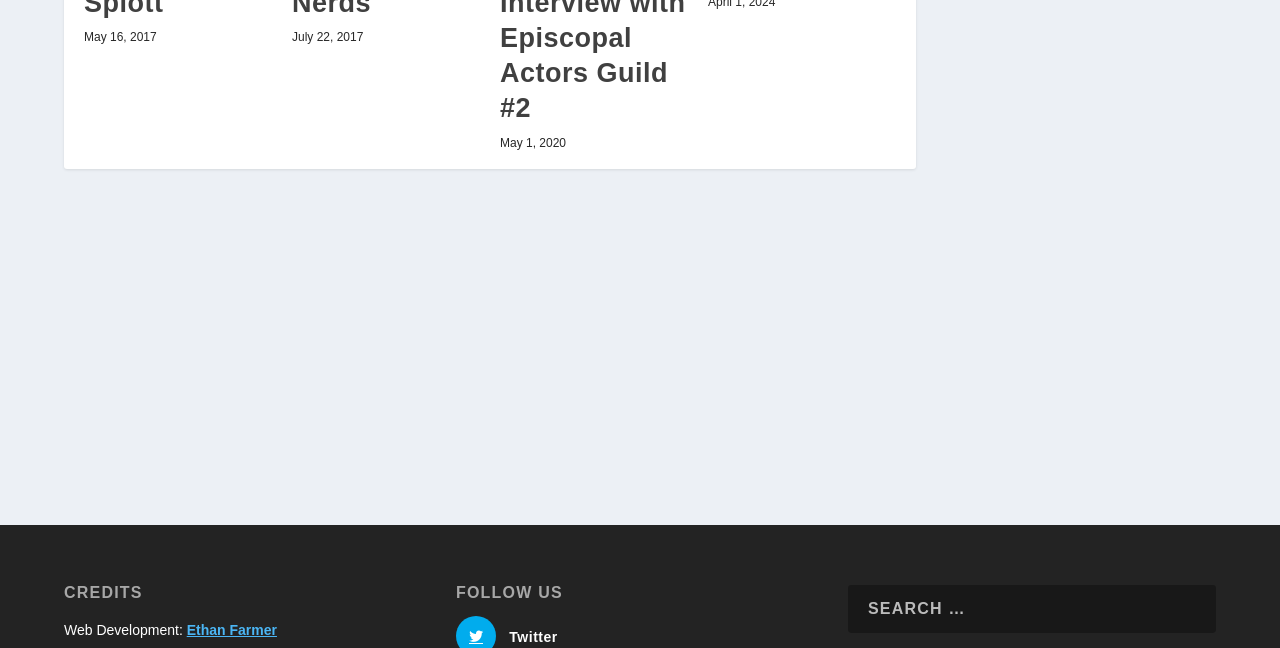What is the earliest date mentioned?
Examine the image closely and answer the question with as much detail as possible.

By examining the StaticText elements, I found three dates mentioned: May 16, 2017, July 22, 2017, and May 1, 2020. The earliest date among these is May 16, 2017.